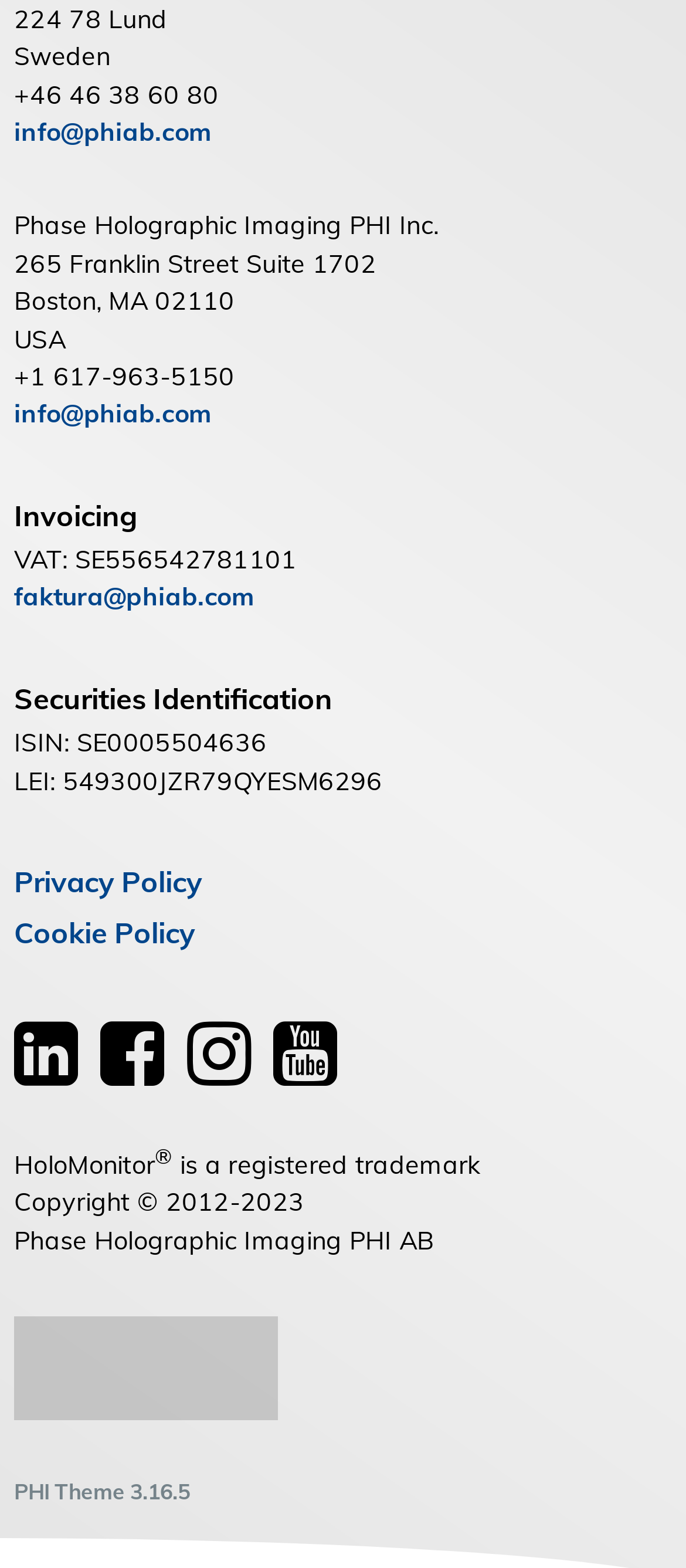What is the LEI number?
Provide a detailed answer to the question, using the image to inform your response.

The LEI number can be found in the securities identification section of the webpage, which is located below the invoicing section. The LEI number is listed as 'LEI: 549300JZR79QYESM6296'.